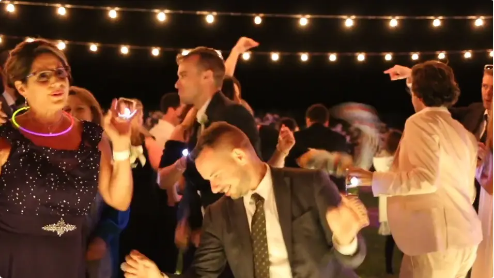Give a one-word or short-phrase answer to the following question: 
What is the atmosphere of the wedding reception?

Electric